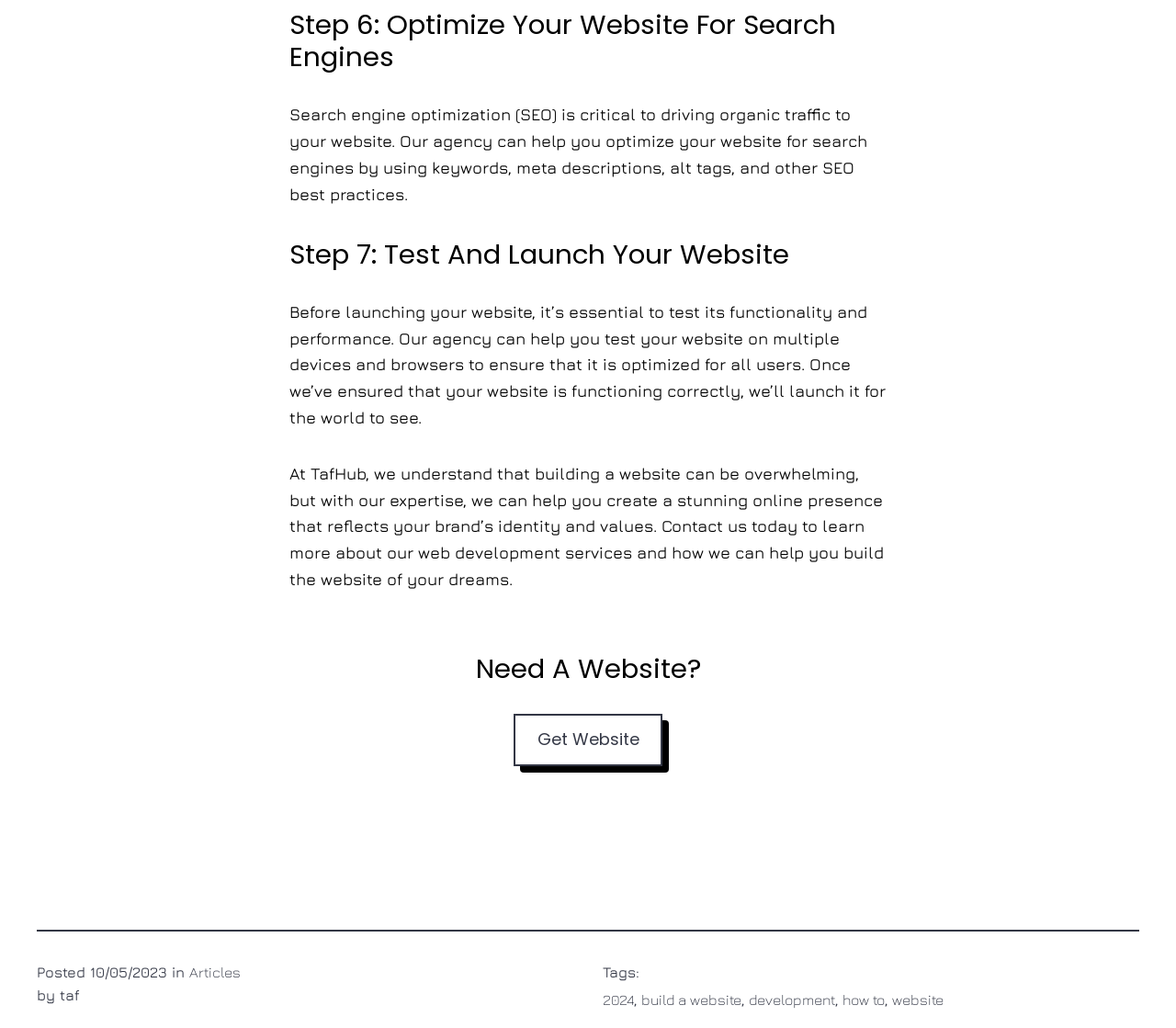Find the bounding box coordinates of the clickable area that will achieve the following instruction: "Click 'Get Website'".

[0.436, 0.694, 0.564, 0.745]